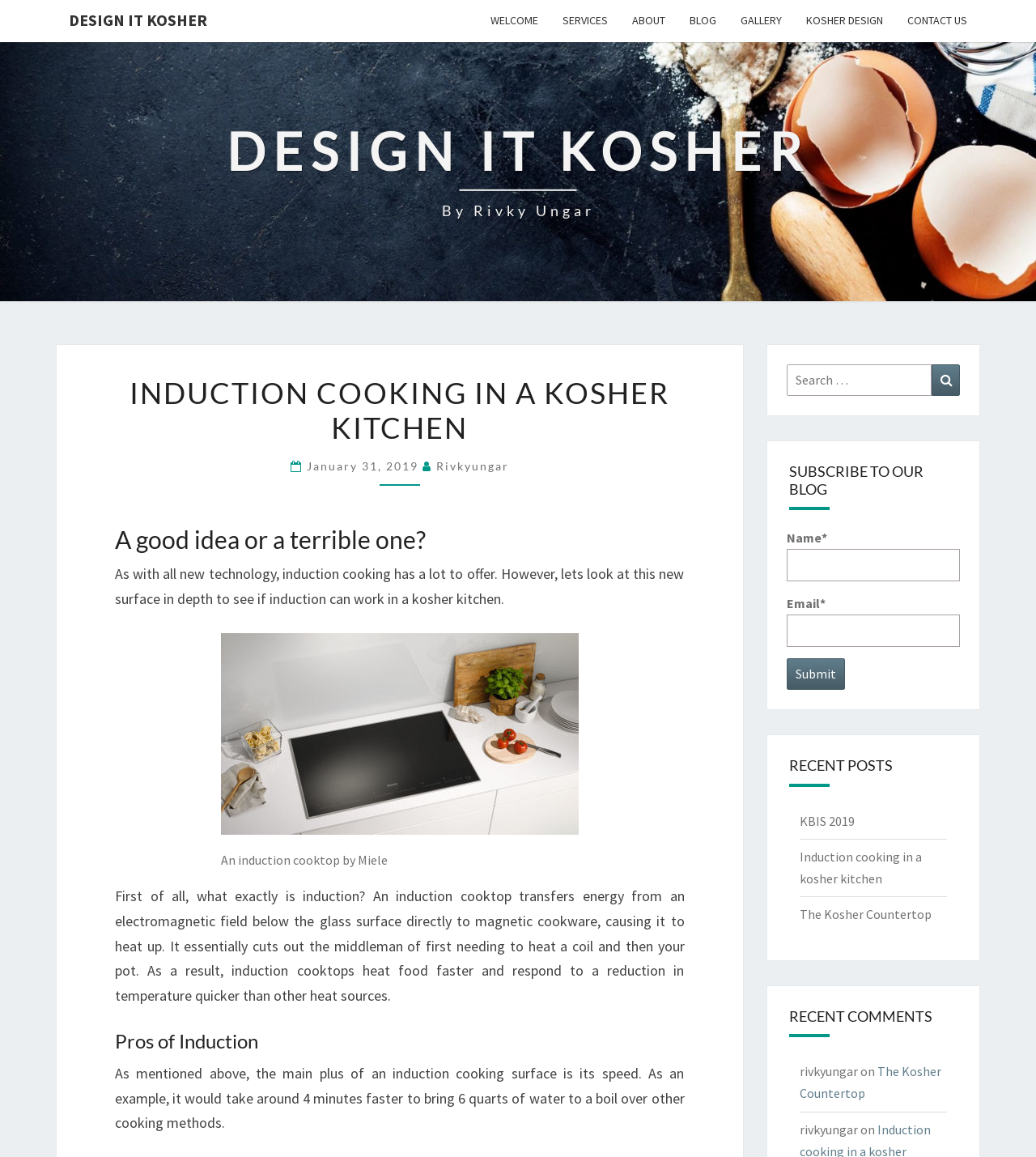Identify and provide the bounding box for the element described by: "Search".

[0.899, 0.315, 0.927, 0.342]